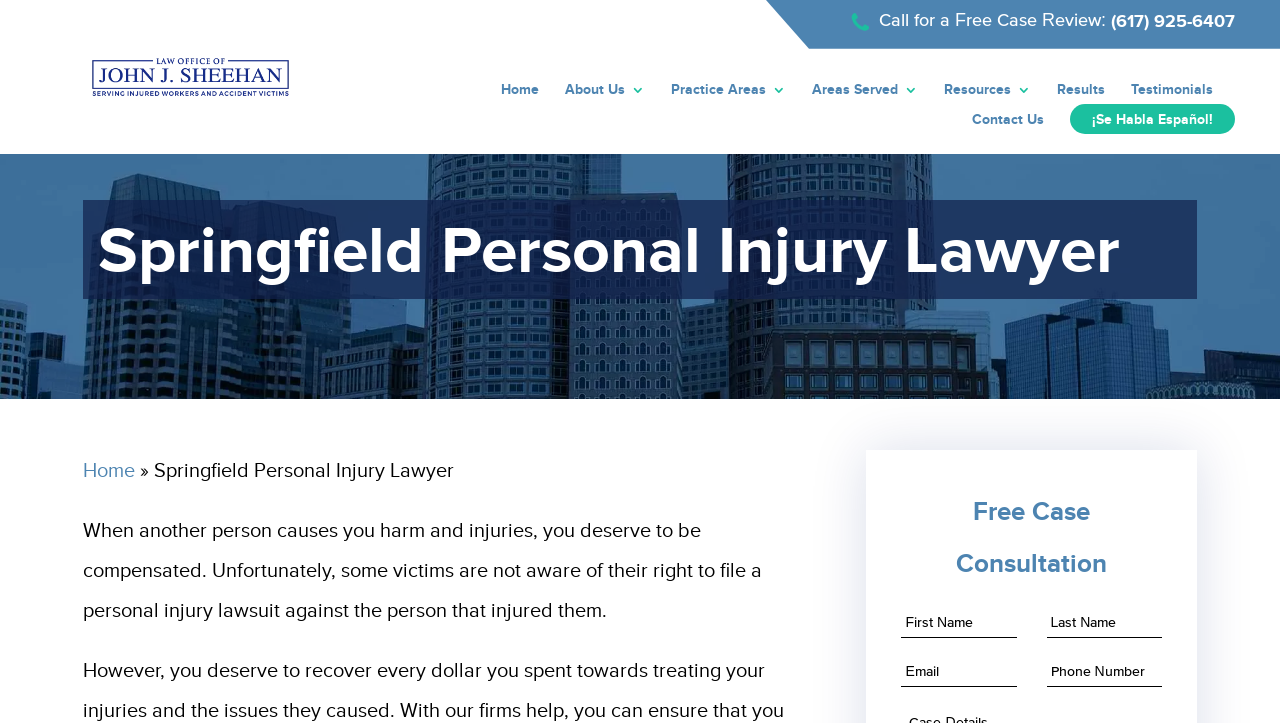What is the purpose of the textboxes on the webpage?
Using the visual information, respond with a single word or phrase.

To input information for a free case consultation